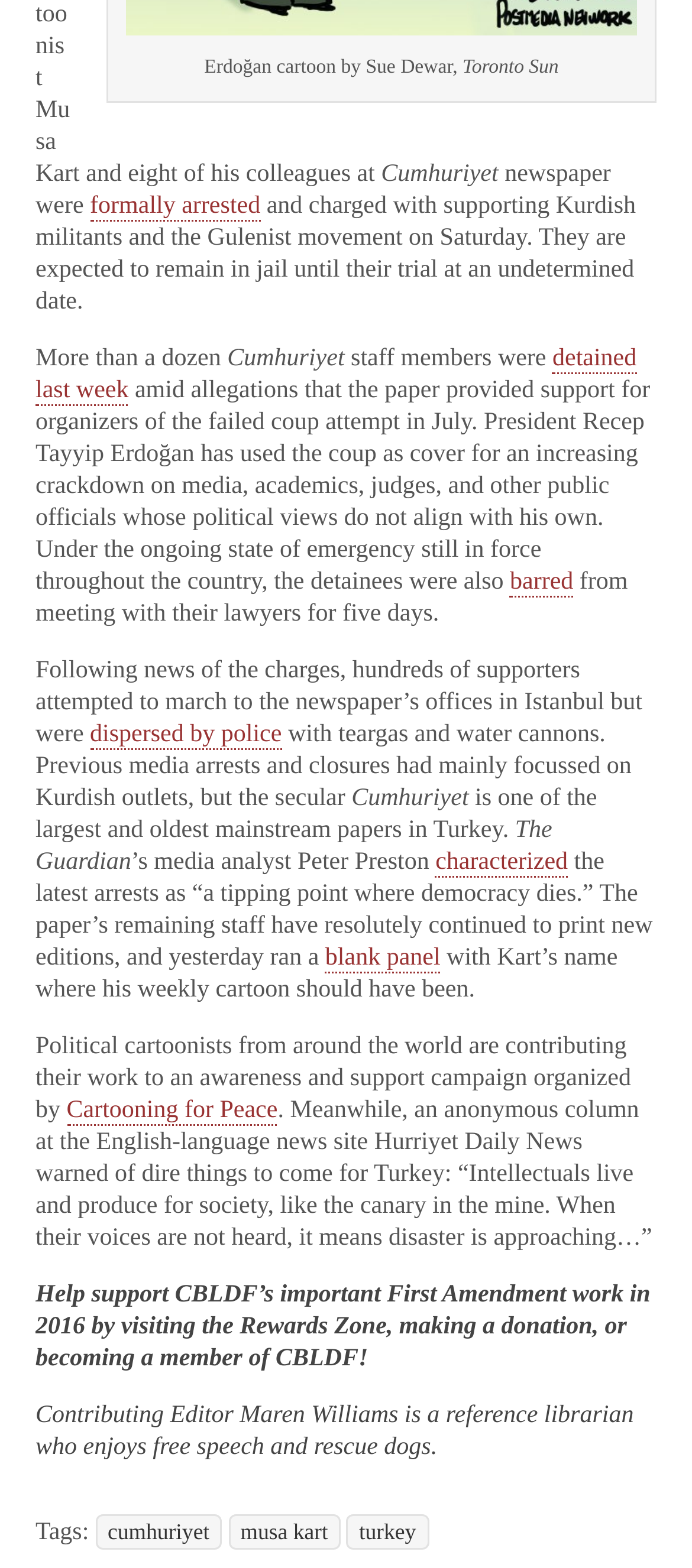Locate the bounding box coordinates of the region to be clicked to comply with the following instruction: "click characterized". The coordinates must be four float numbers between 0 and 1, in the form [left, top, right, bottom].

[0.629, 0.542, 0.821, 0.56]